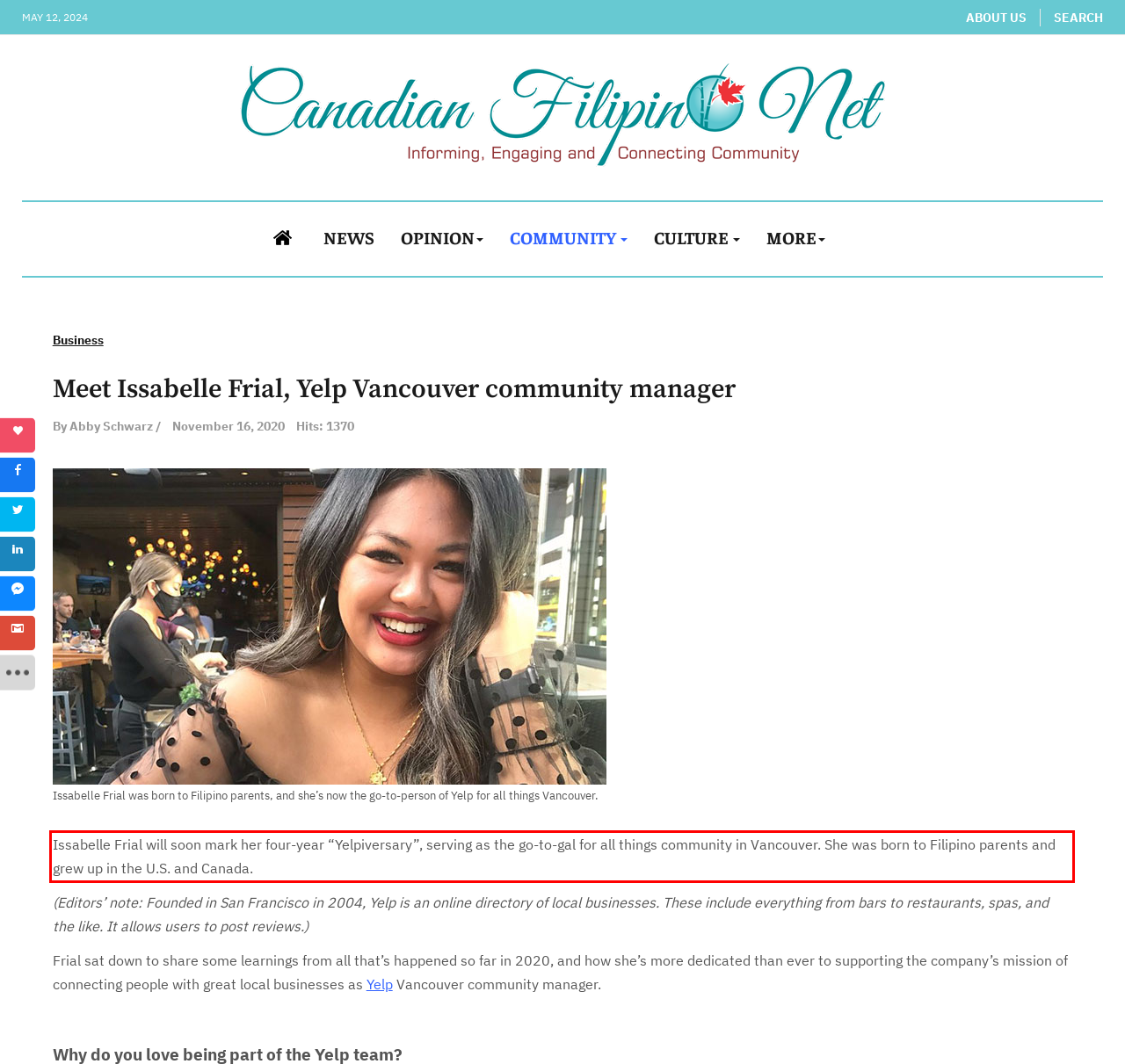There is a UI element on the webpage screenshot marked by a red bounding box. Extract and generate the text content from within this red box.

Issabelle Frial will soon mark her four-year “Yelpiversary”, serving as the go-to-gal for all things community in Vancouver. She was born to Filipino parents and grew up in the U.S. and Canada.